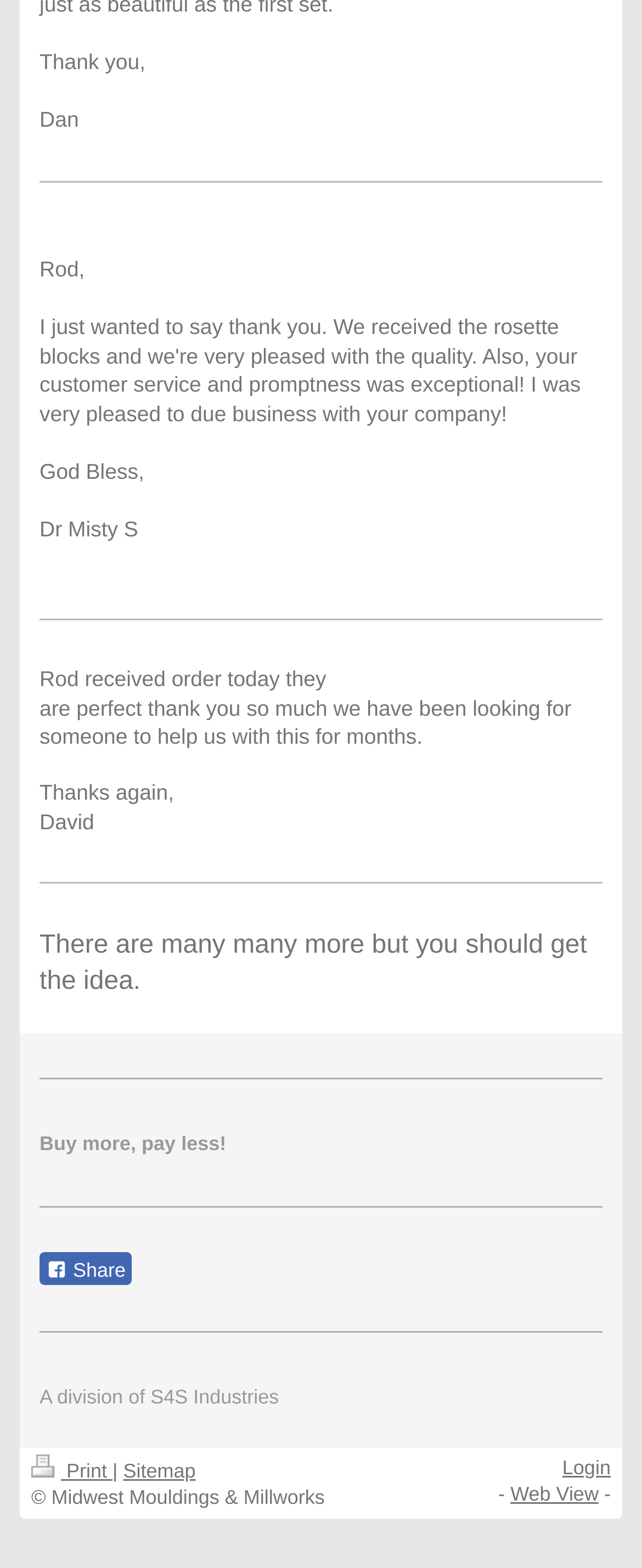Observe the image and answer the following question in detail: What is the name of the person who received an order?

Based on the text 'Rod received order today they are perfect thank you so much we have been looking for someone to help us with this for months.', it is clear that Rod is the person who received an order.